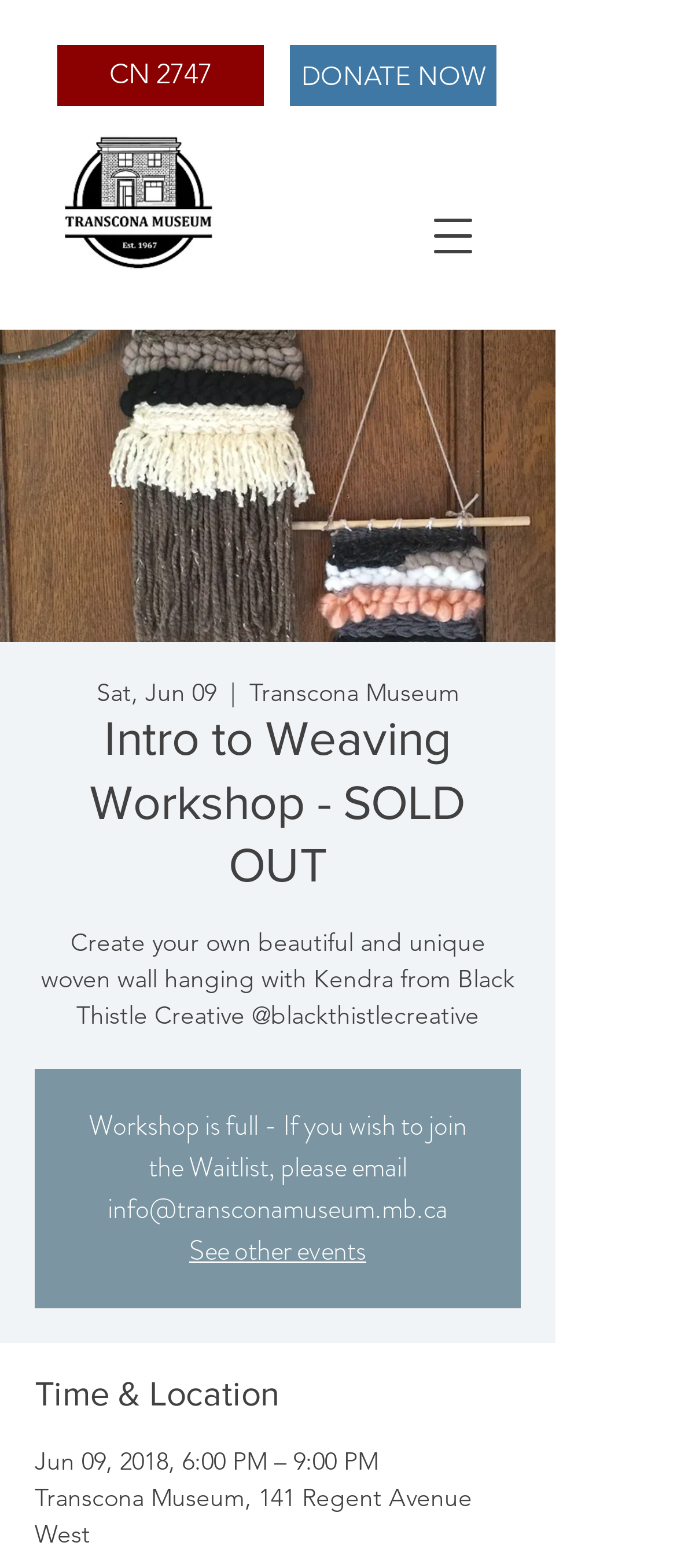Provide the text content of the webpage's main heading.

Intro to Weaving Workshop - SOLD OUT